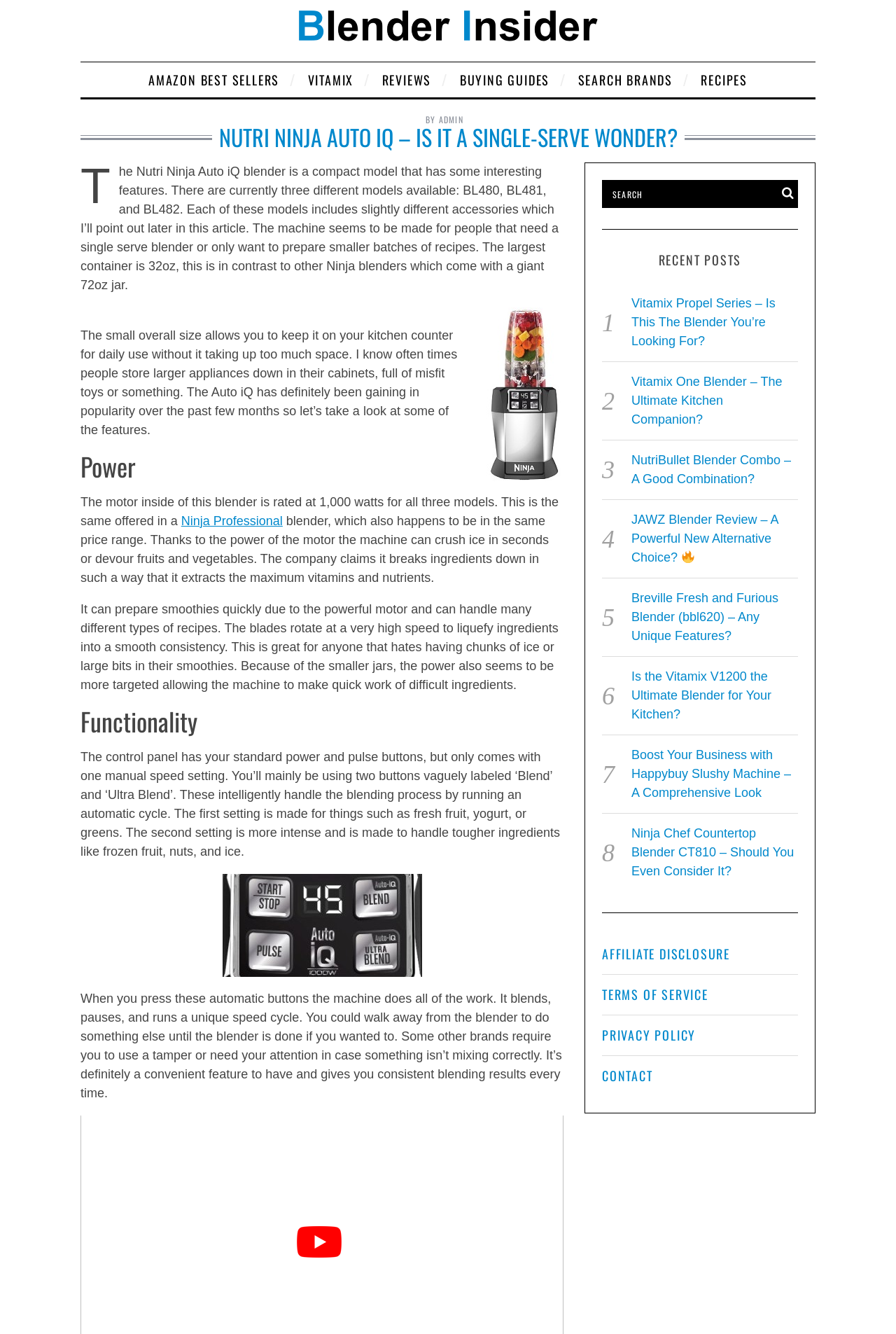Using the elements shown in the image, answer the question comprehensively: What is the purpose of the 'Ultra Blend' button on the Nutri Ninja Auto iQ blender?

The webpage explains that the 'Ultra Blend' button is made to handle tougher ingredients like frozen fruit, nuts, and ice, which is mentioned in the section that describes the functionality of the blender.